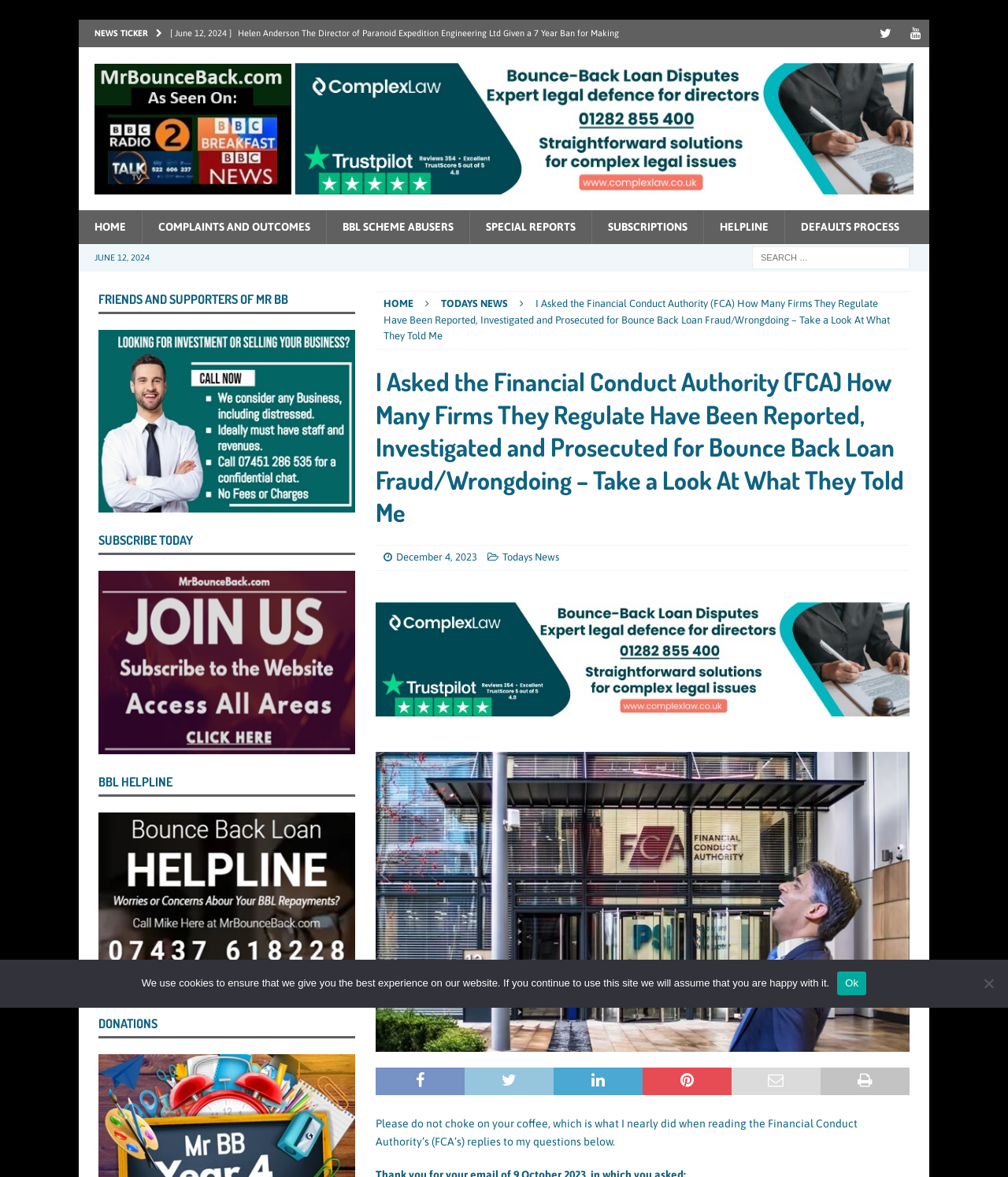Determine the bounding box of the UI component based on this description: "Special Reports". The bounding box coordinates should be four float values between 0 and 1, i.e., [left, top, right, bottom].

[0.466, 0.179, 0.587, 0.207]